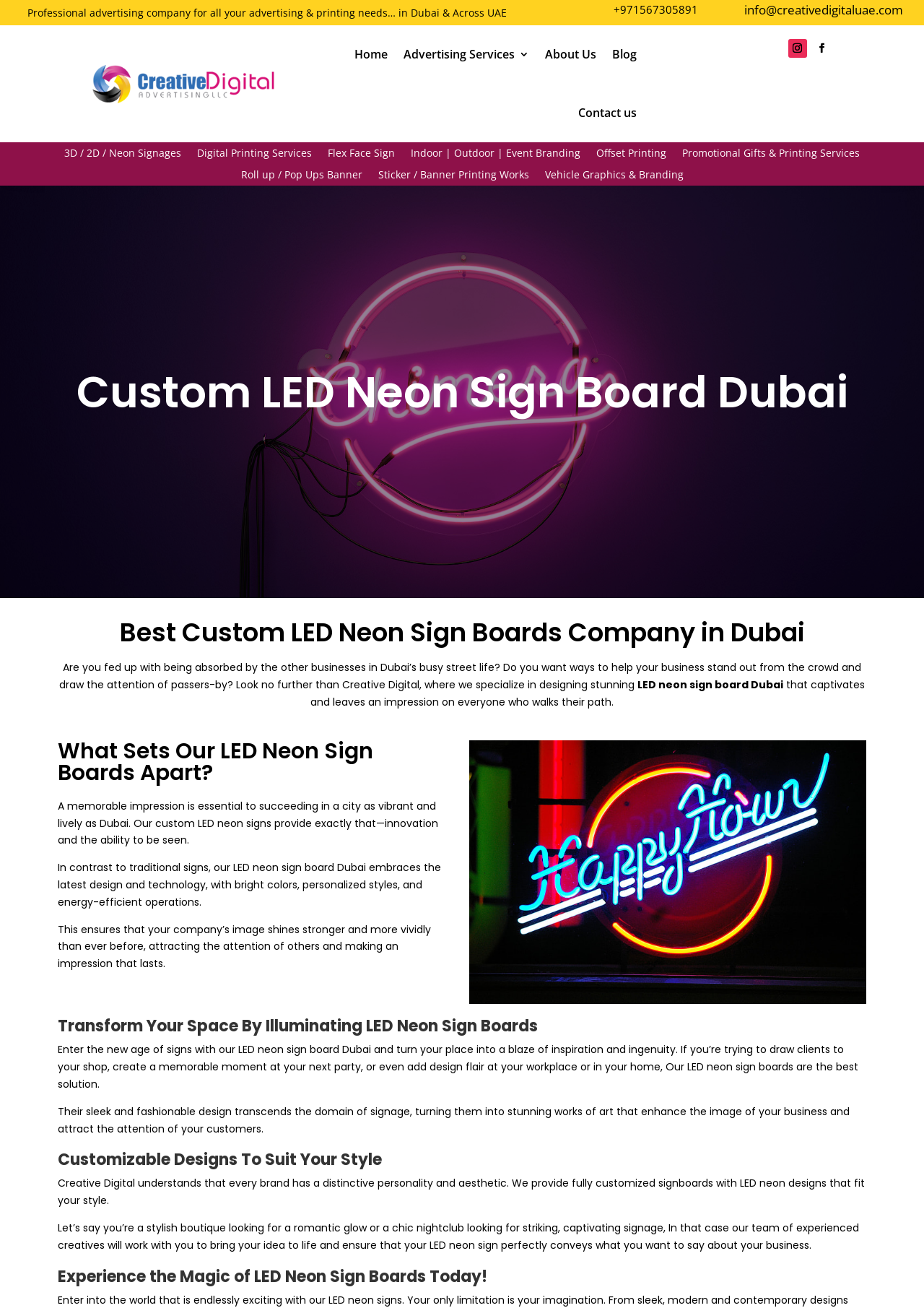Show the bounding box coordinates for the HTML element described as: "Sticker / Banner Printing Works".

[0.409, 0.13, 0.572, 0.142]